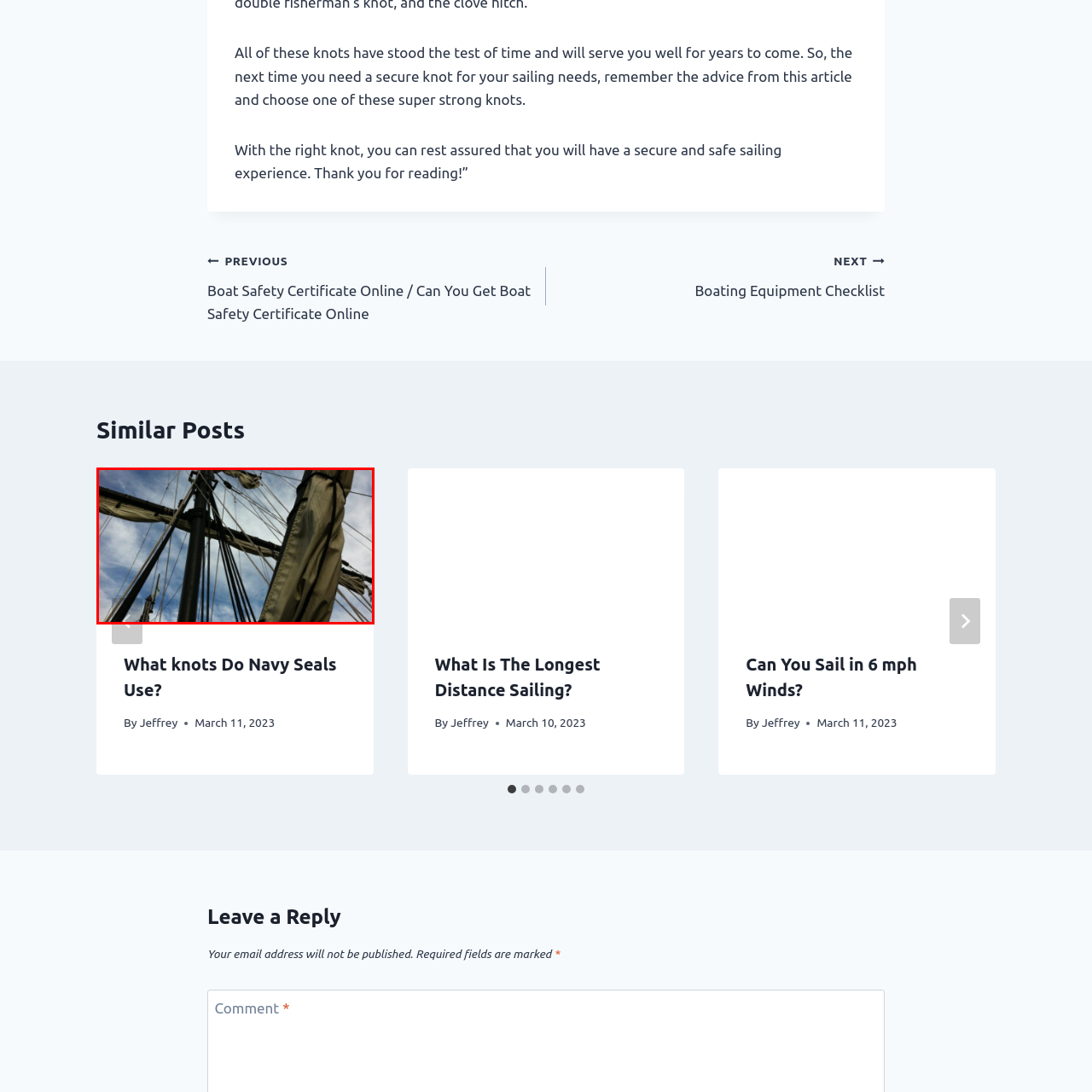What is the context of the image in the larger article? Analyze the image within the red bounding box and give a one-word or short-phrase response.

Illustrating essential knots